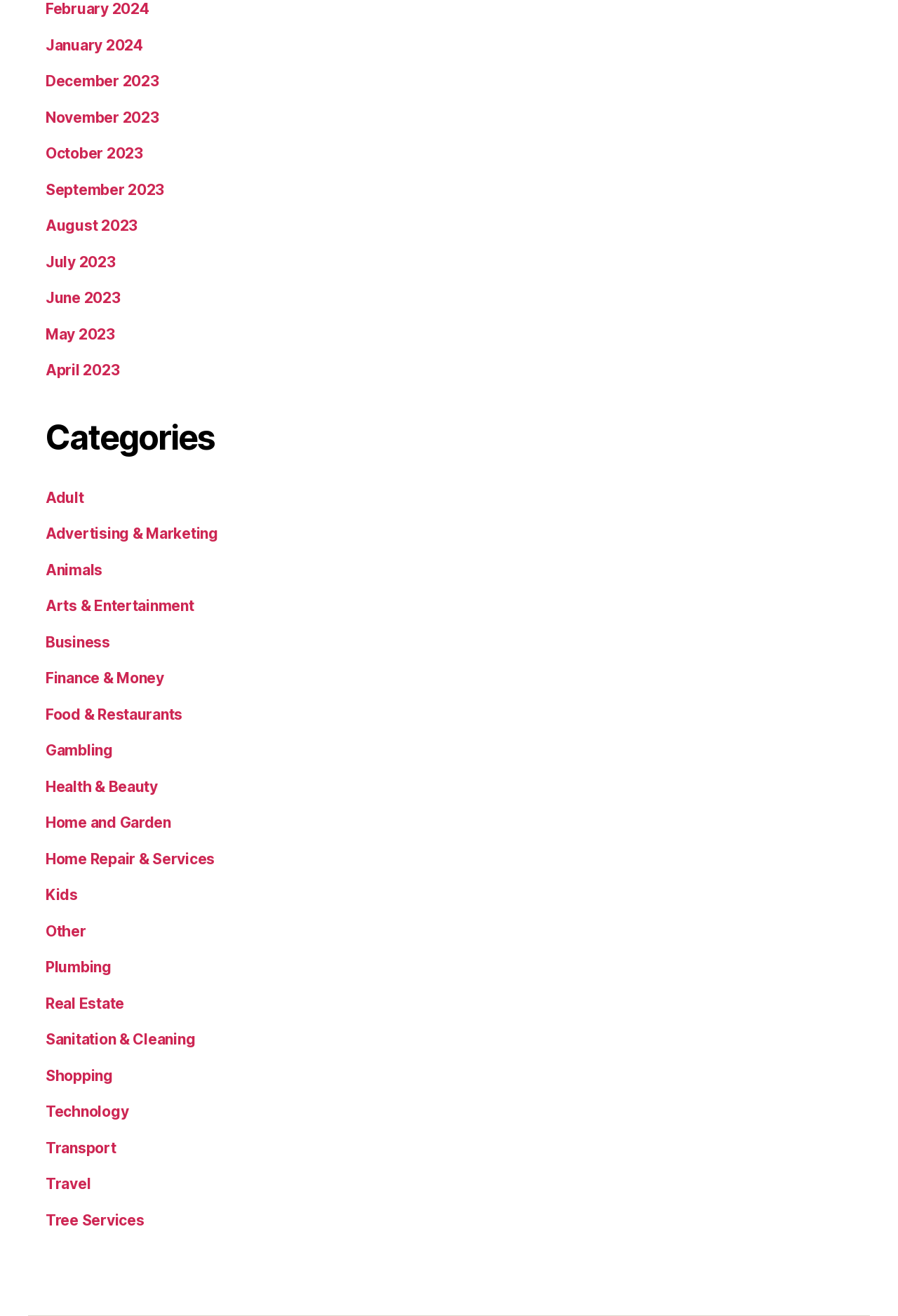What is the category with the longest name?
Provide a detailed answer to the question using information from the image.

I scanned the list of categories and found that 'Home Repair & Services' has the longest name among all the categories listed.